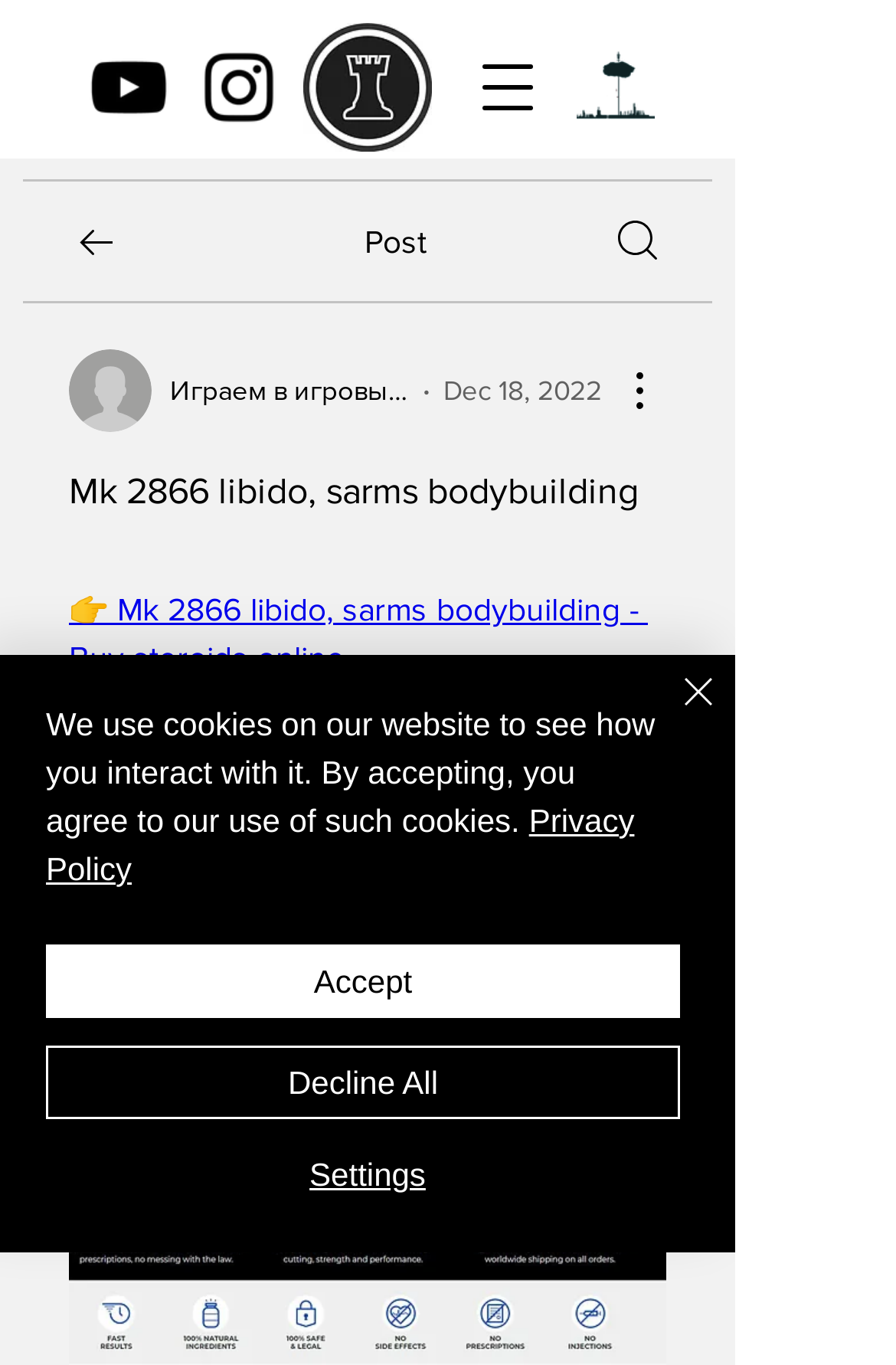Determine the bounding box coordinates of the clickable region to follow the instruction: "Click the Mk 2866 libido link".

[0.077, 0.433, 0.723, 0.495]